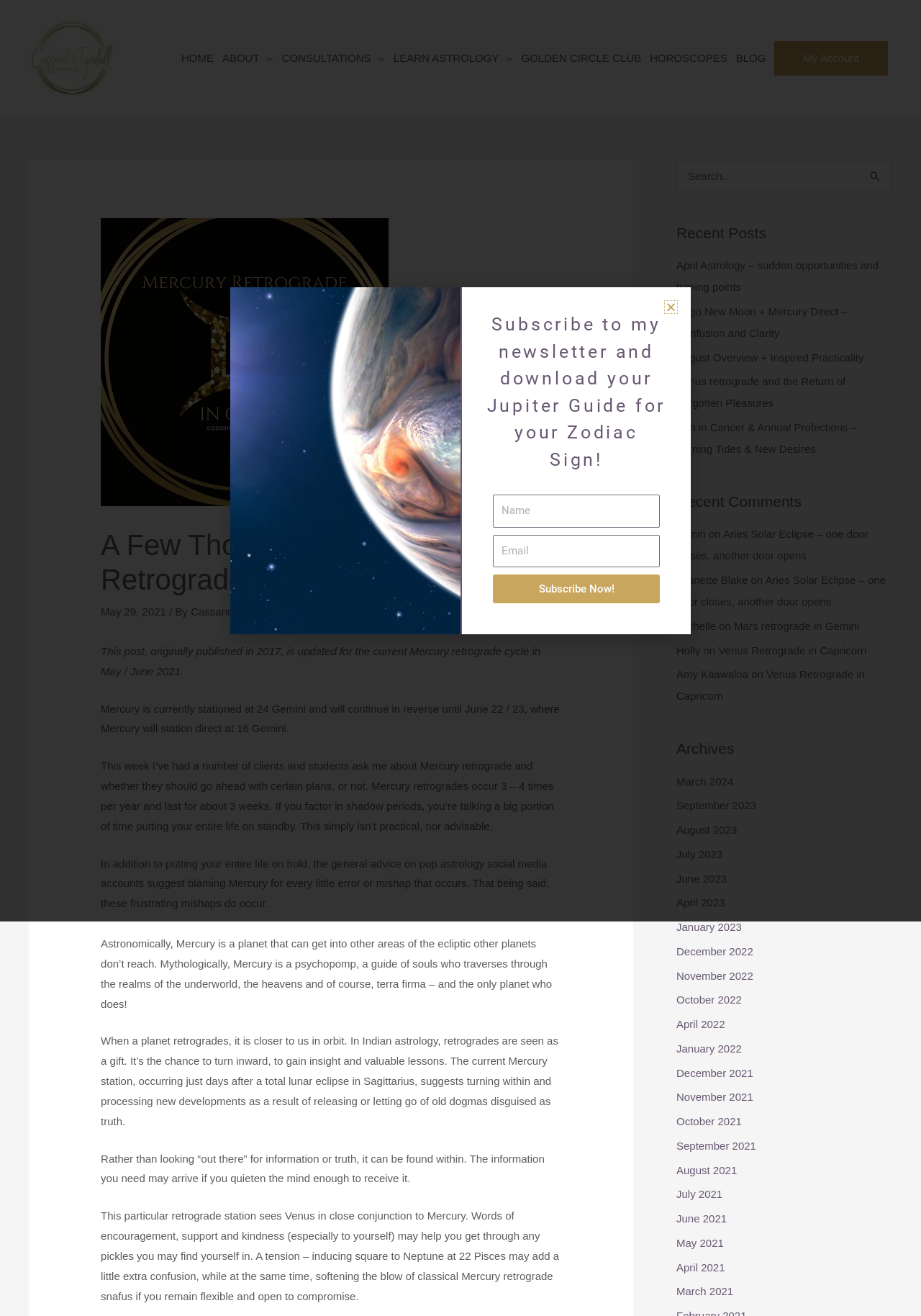Give a one-word or short-phrase answer to the following question: 
What is the current position of Mercury?

24 Gemini